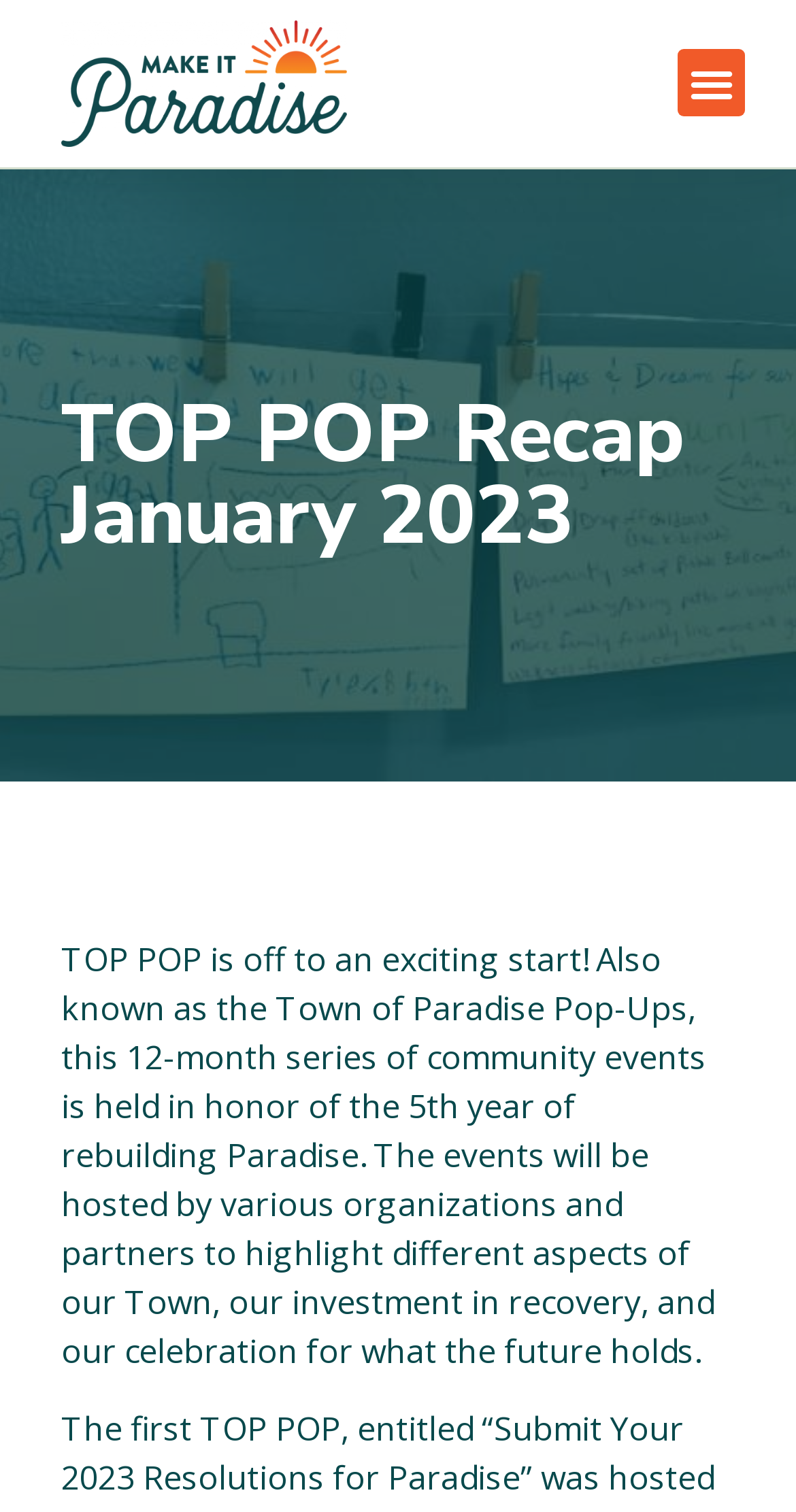Generate the title text from the webpage.

TOP POP Recap January 2023